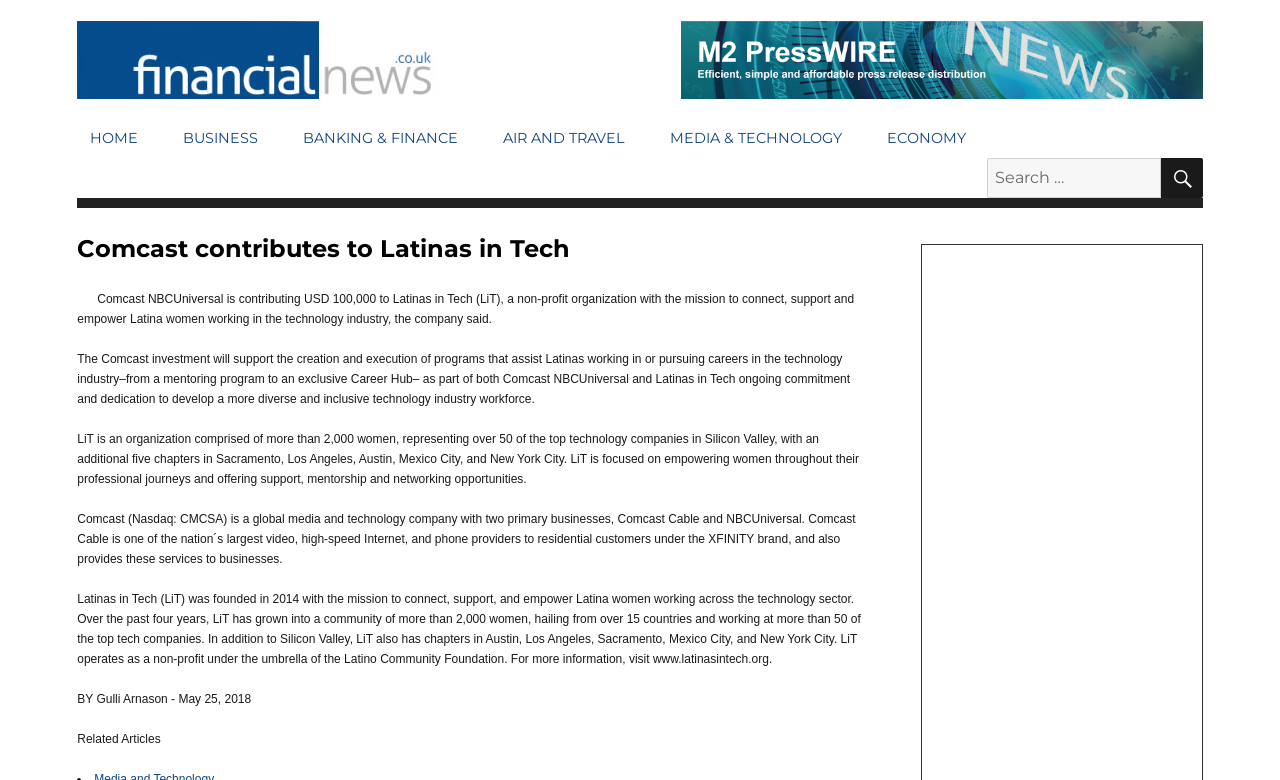Identify the bounding box coordinates of the clickable section necessary to follow the following instruction: "Read about BUSINESS". The coordinates should be presented as four float numbers from 0 to 1, i.e., [left, top, right, bottom].

[0.133, 0.154, 0.211, 0.202]